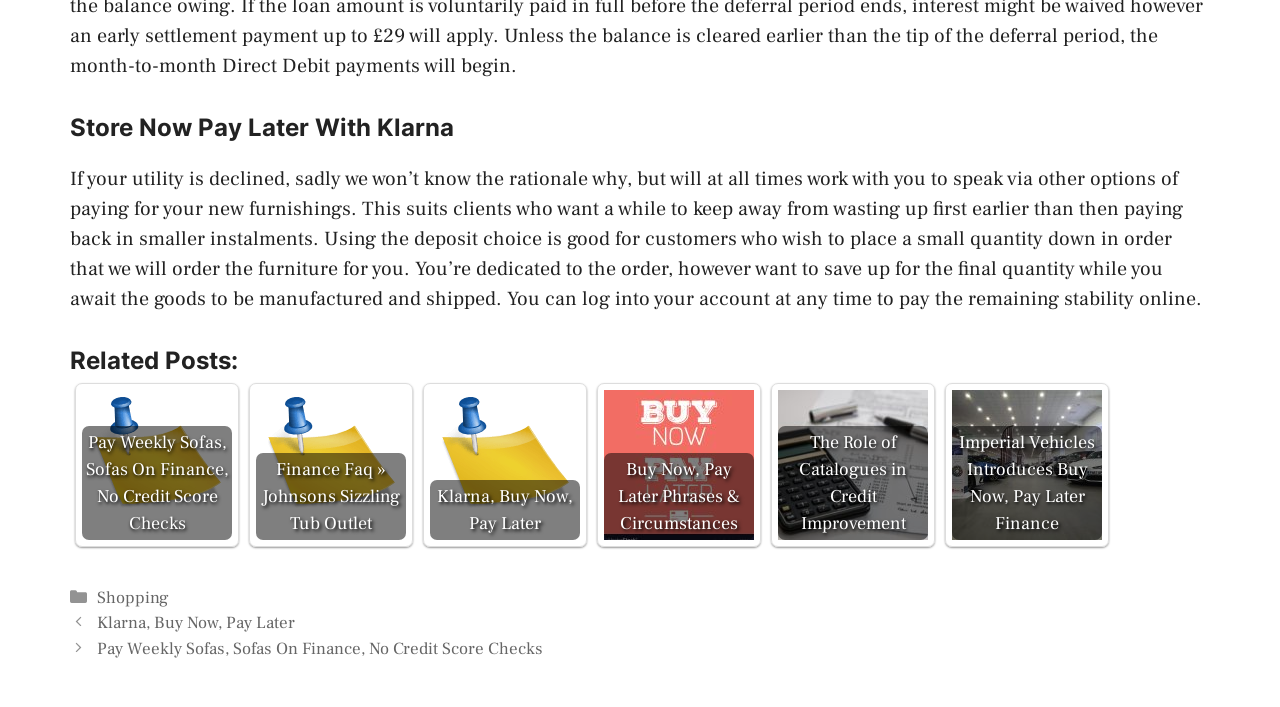Specify the bounding box coordinates of the area to click in order to follow the given instruction: "Click on 'Categories'."

[0.075, 0.829, 0.138, 0.86]